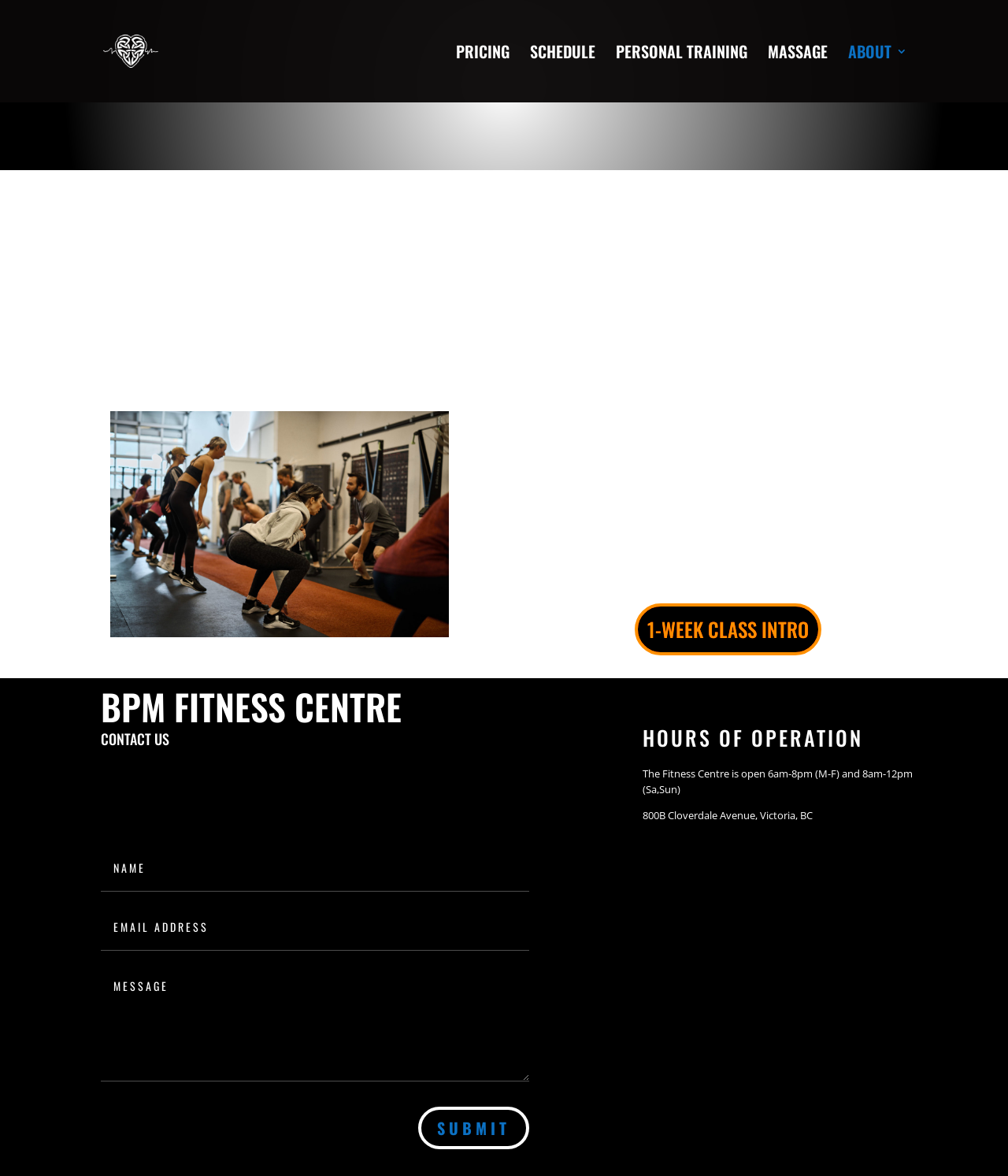Respond to the question below with a concise word or phrase:
What is the purpose of the stretch/cool down in Bootcamp?

Recovery